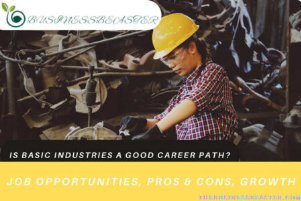What is the main theme of the image?
Refer to the image and offer an in-depth and detailed answer to the question.

The image serves as a visual representation of the important themes of labor and industry, aimed at individuals considering a career in this field, conveying a sense of professionalism and opportunity.